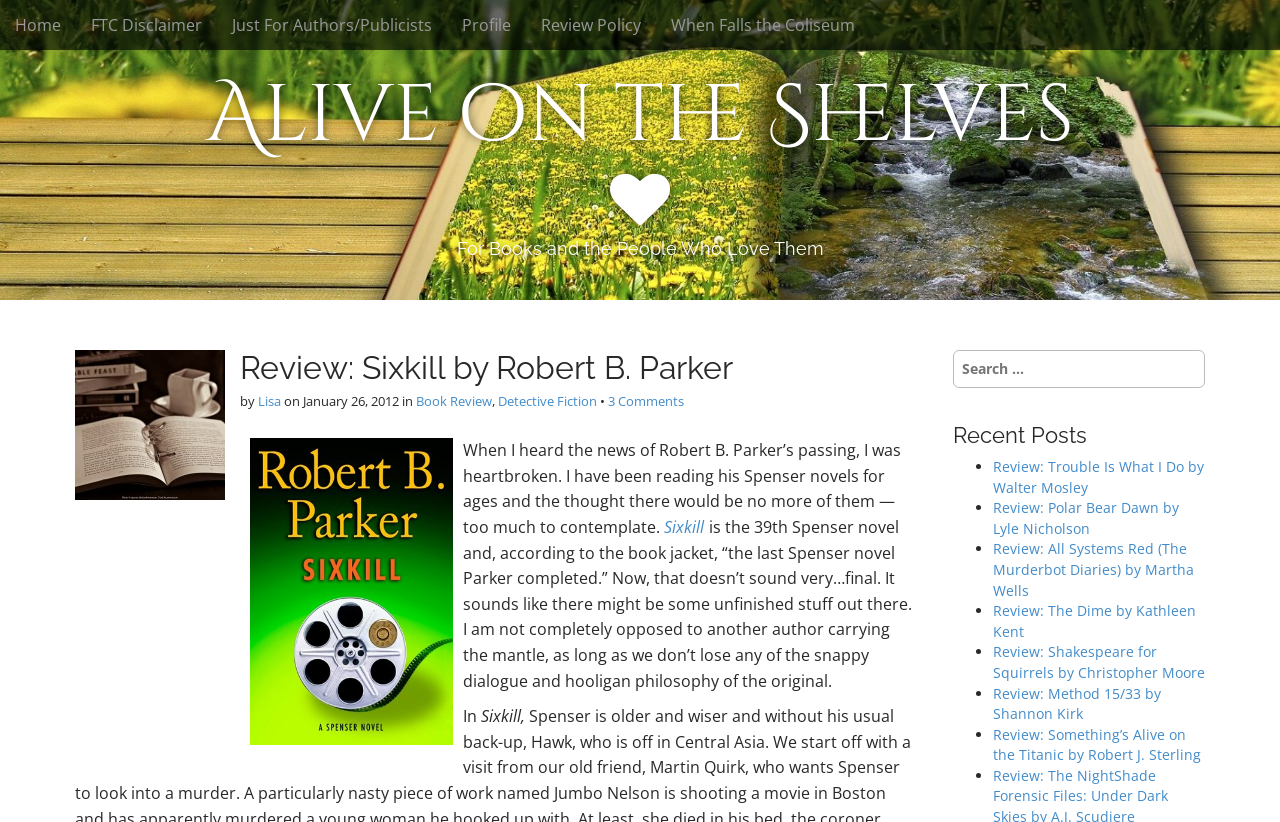Carefully observe the image and respond to the question with a detailed answer:
What is the name of the website or blog?

The question can be answered by looking at the heading 'Alive on the Shelves' and the link 'Alive on the Shelves' in the text. It is clear that the name of the website or blog is 'Alive on the Shelves'.